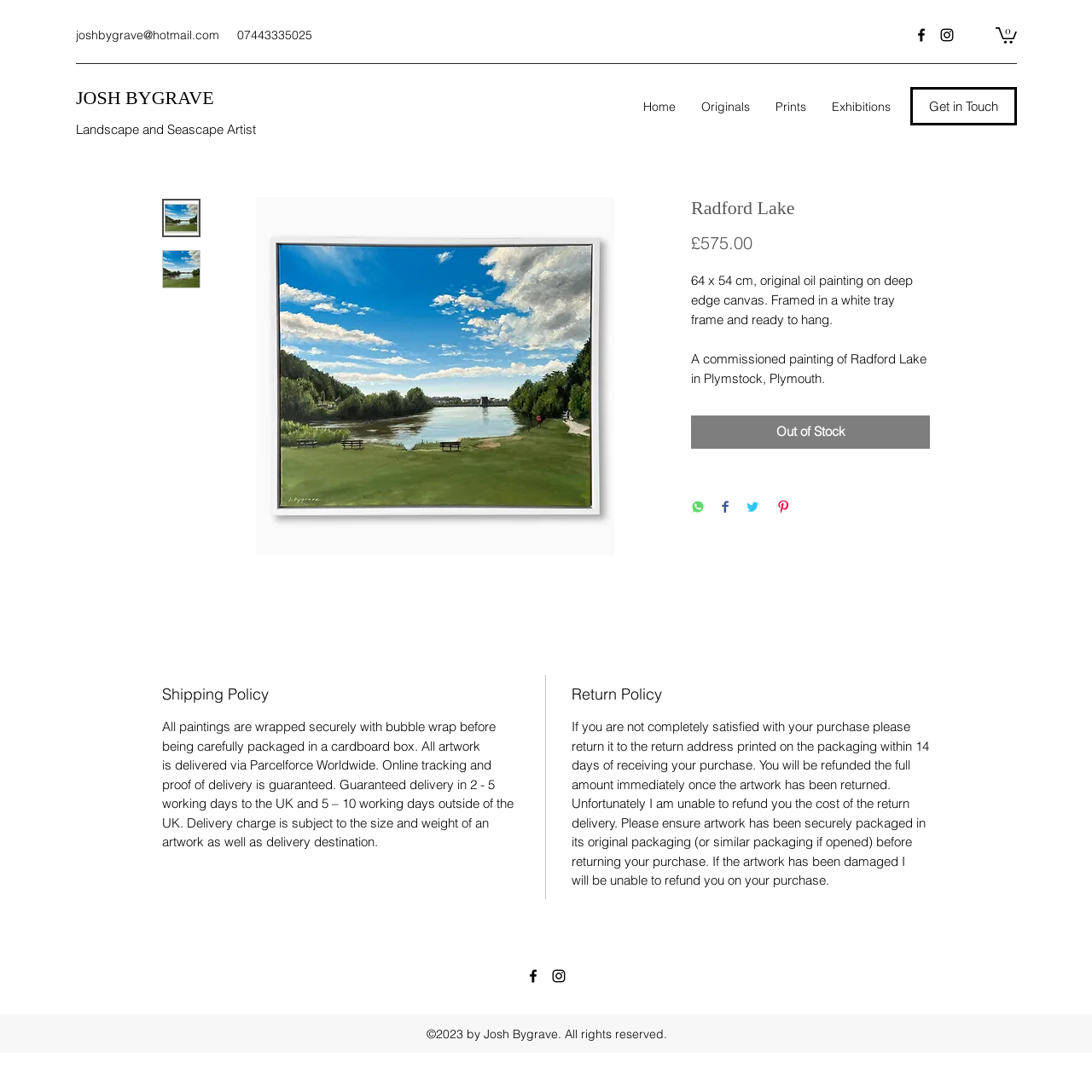Answer the question in a single word or phrase:
What is the delivery time for UK orders?

2-5 working days